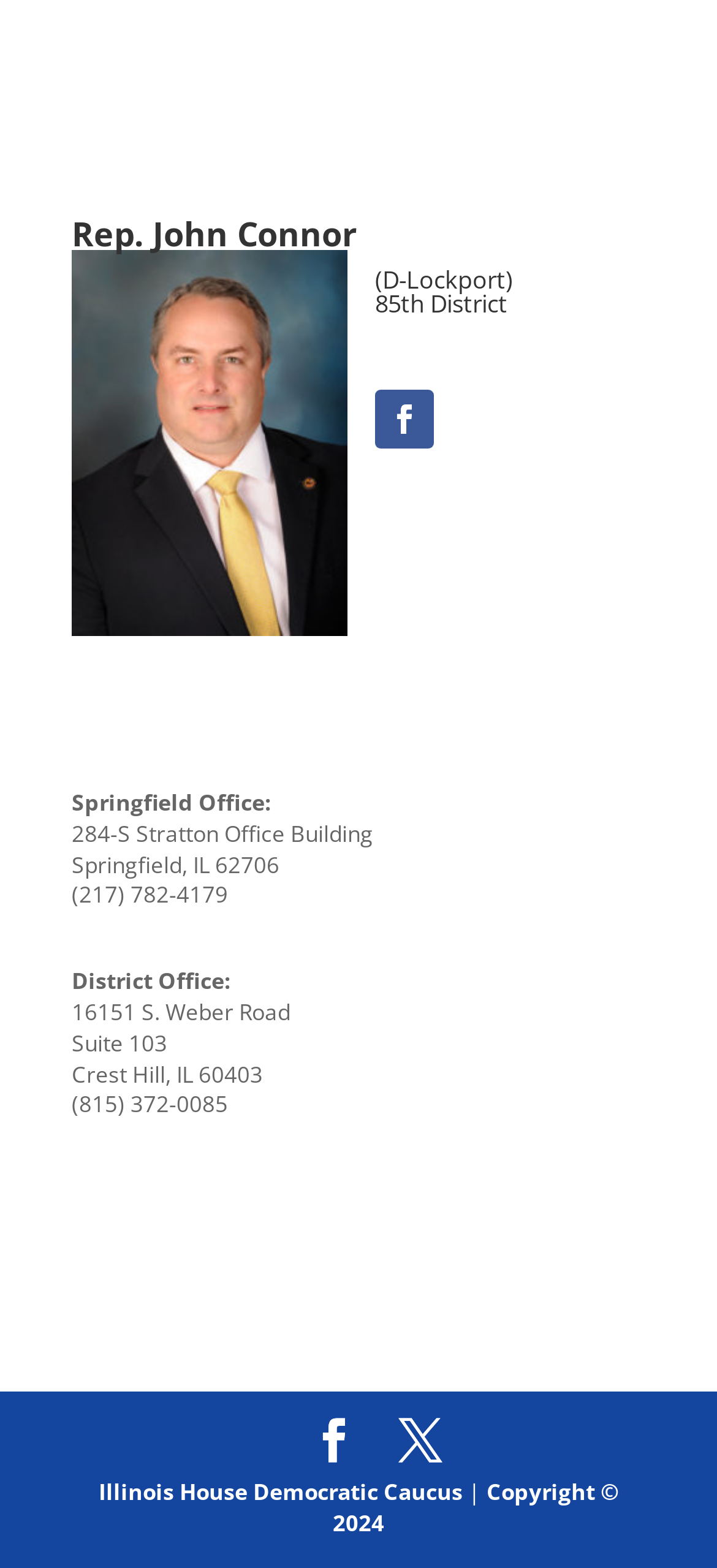Predict the bounding box of the UI element that fits this description: "Facebook".

[0.435, 0.905, 0.496, 0.933]